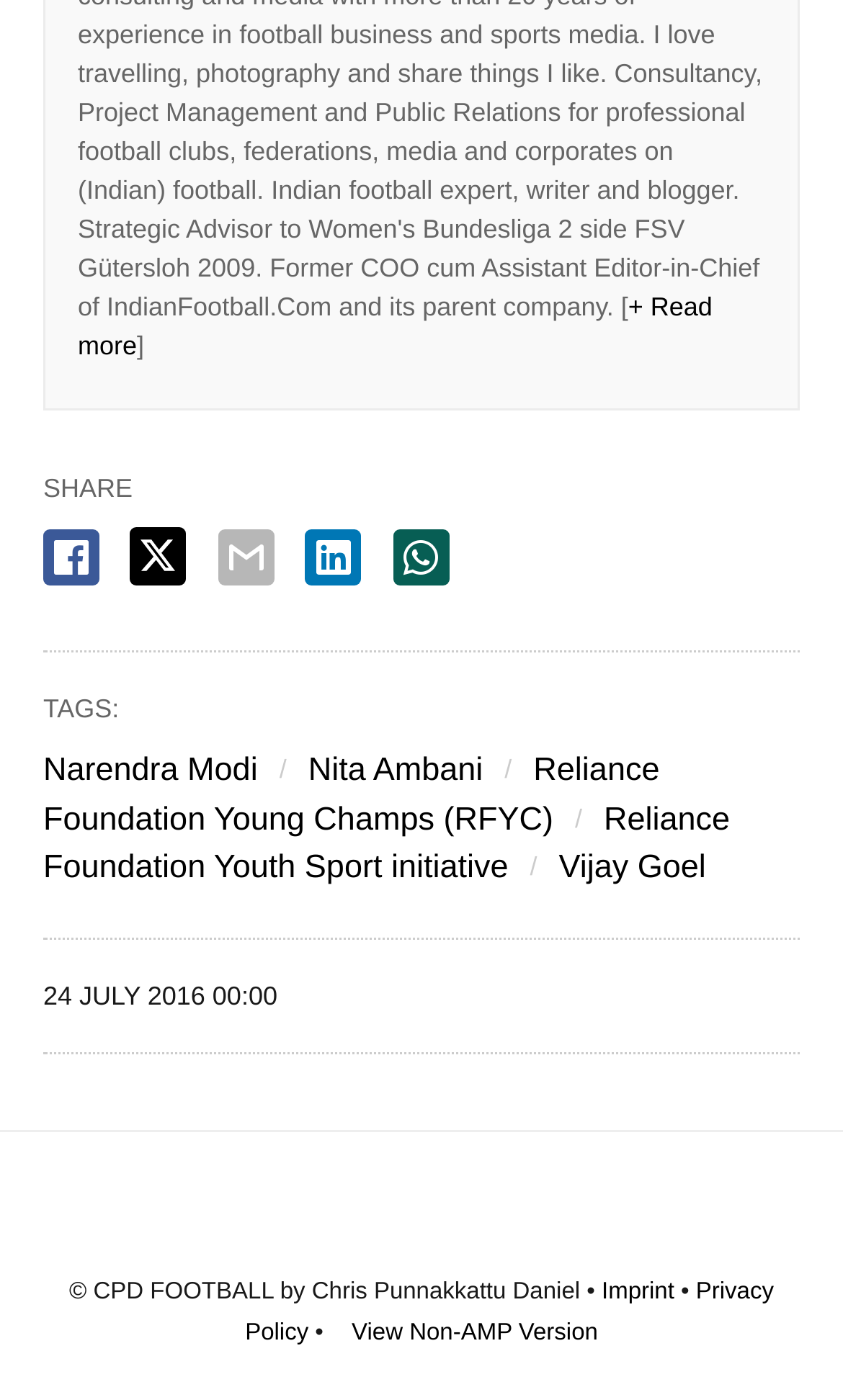What is the date mentioned on the page?
Kindly give a detailed and elaborate answer to the question.

The date '24 JULY 2016' is mentioned on the page with a bounding box coordinate of [0.051, 0.7, 0.329, 0.722]. It is located below the tags section.